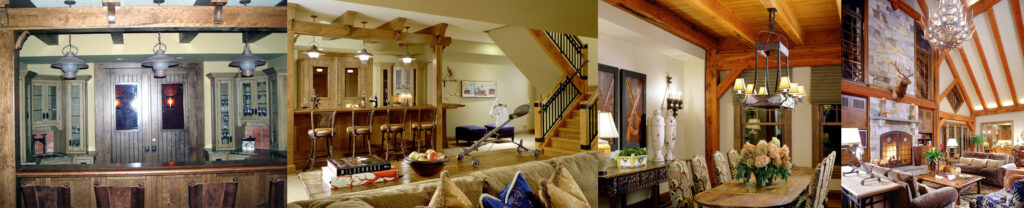Provide a short, one-word or phrase answer to the question below:
What is the central staircase leading to?

Upper levels